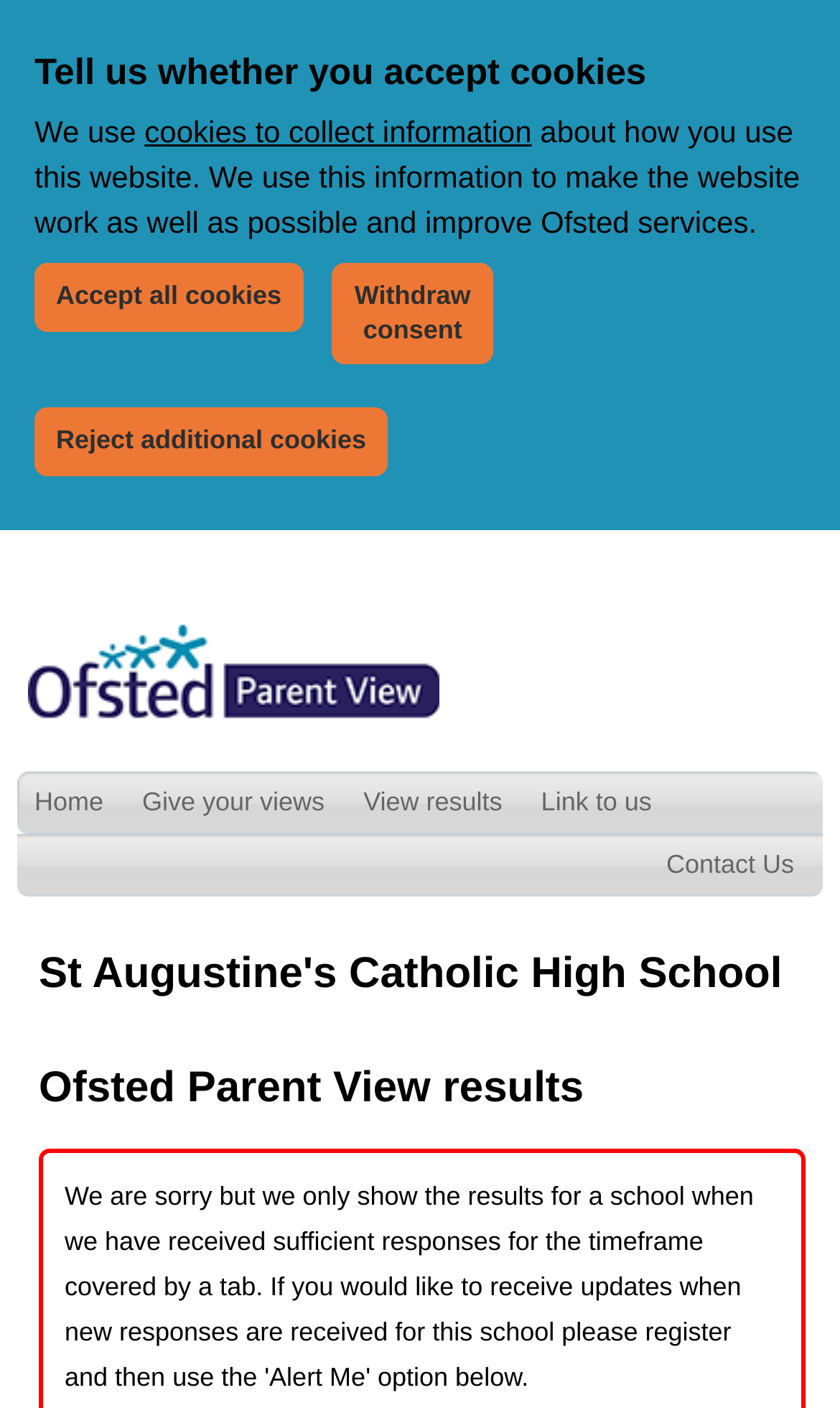Write a detailed summary of the webpage, including text, images, and layout.

The webpage is about St Augustine's Catholic High School, specifically showcasing its Ofsted Parent View results. At the top of the page, there is a prominent alert dialog box that informs users about the website's cookie policy. This box is centered at the top of the page and spans almost the entire width. It contains a heading, "Tell us whether you accept cookies", and three buttons: "Accept all cookies", "Withdraw consent", and "Reject additional cookies".

Below the alert dialog box, there are three main navigation links: "Home", "Ofsted Parent View", and a navigation menu with five links: "Home", "Give your views", "View results", "Link to us", and "Contact Us". The navigation menu is located at the top-right corner of the page.

The main content of the page is divided into two sections. The top section has a heading "St Augustine's Catholic High School" and is located at the top-center of the page. The bottom section has a heading "Ofsted Parent View results" and is located below the top section, spanning almost the entire width of the page.

There are two images on the page, both of which are icons for the "Home" link, one located at the top-left corner and the other within the navigation menu.